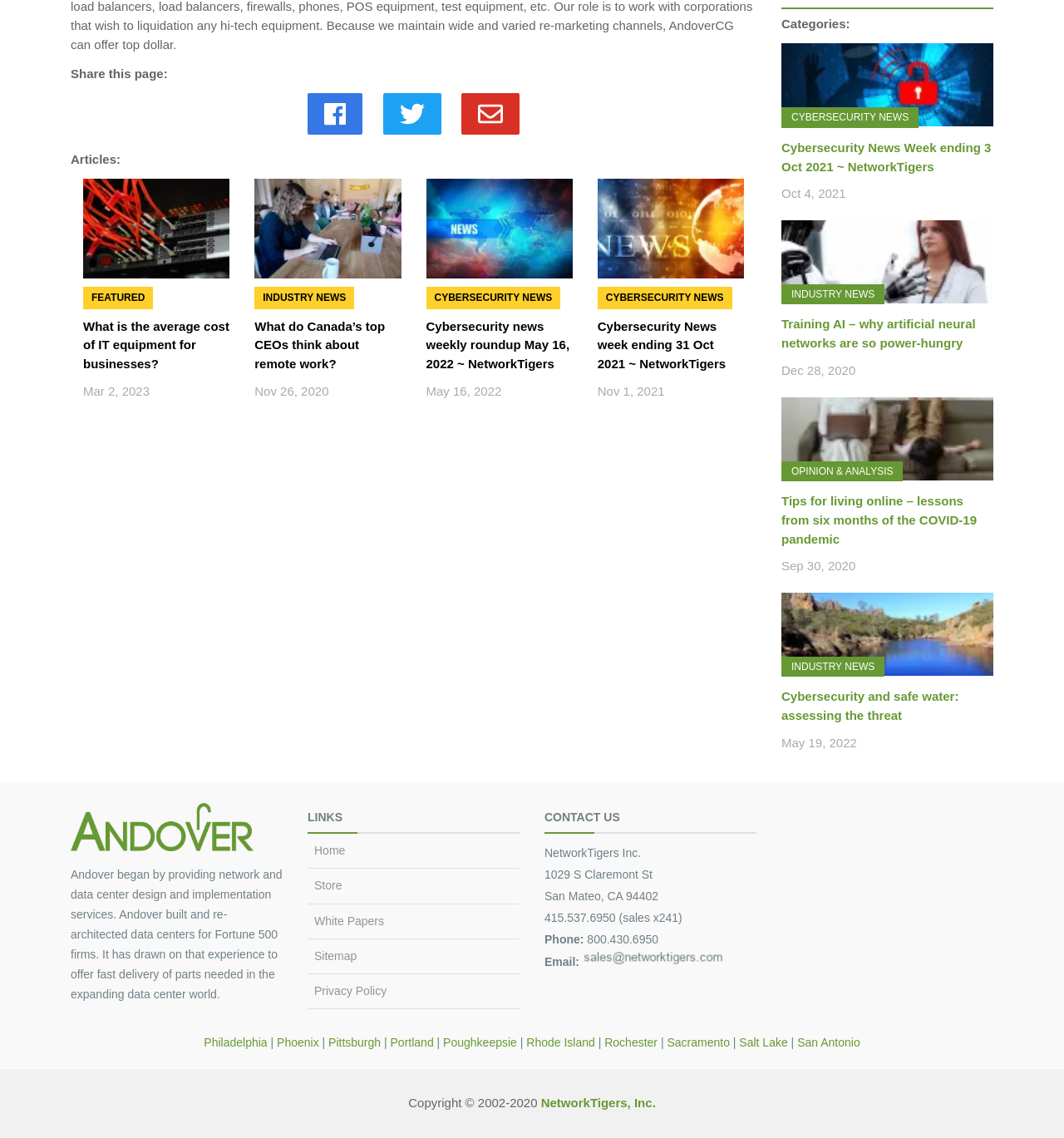Pinpoint the bounding box coordinates of the area that must be clicked to complete this instruction: "Read about Community Development and Empowerment".

None